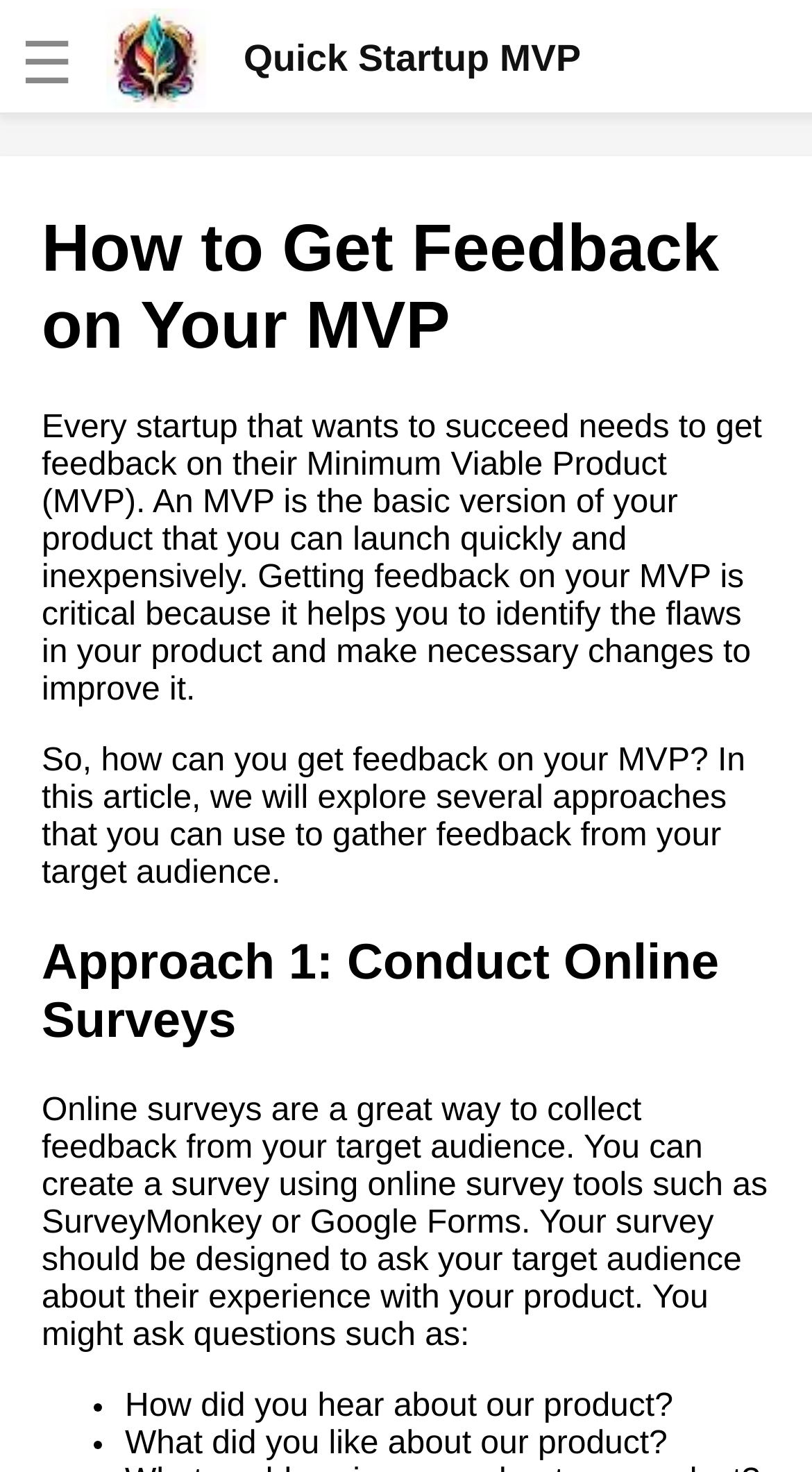Please provide a one-word or short phrase answer to the question:
What is the benefit of getting feedback on an MVP?

Identify flaws and improve